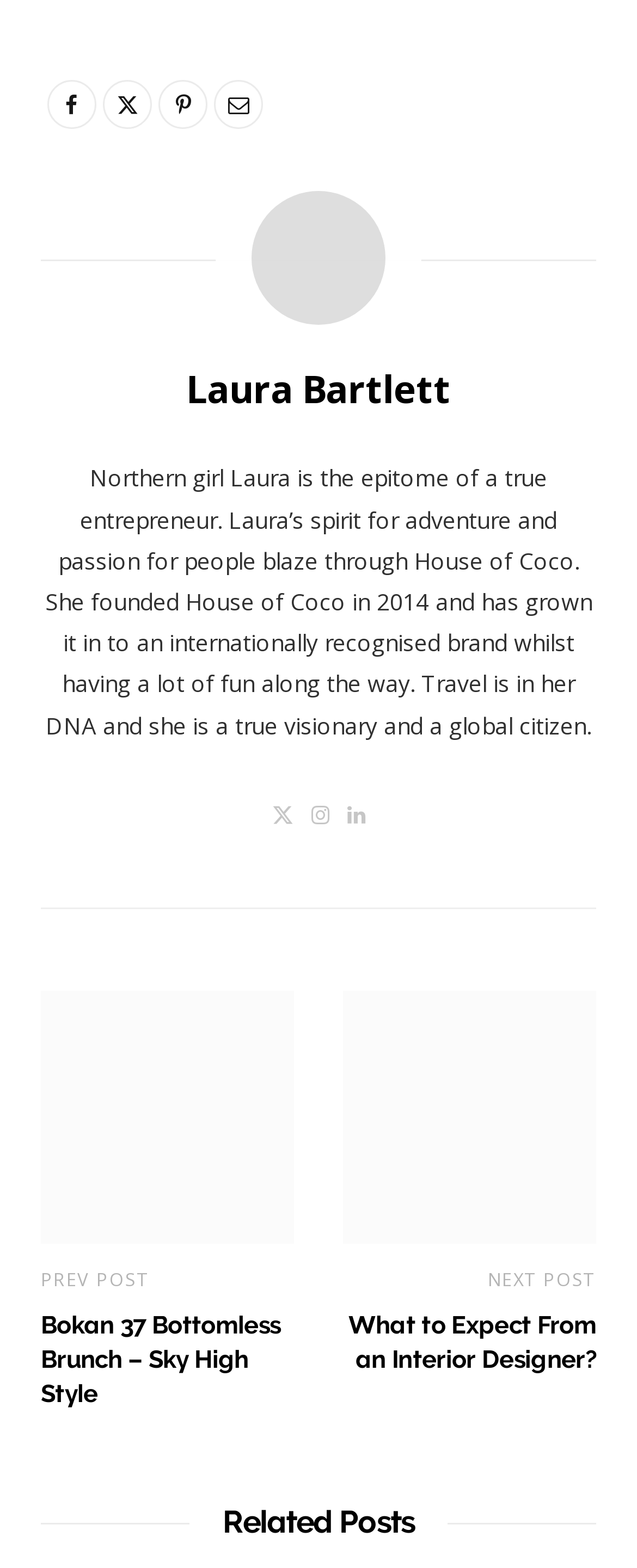Please answer the following query using a single word or phrase: 
How many social media links are available?

3